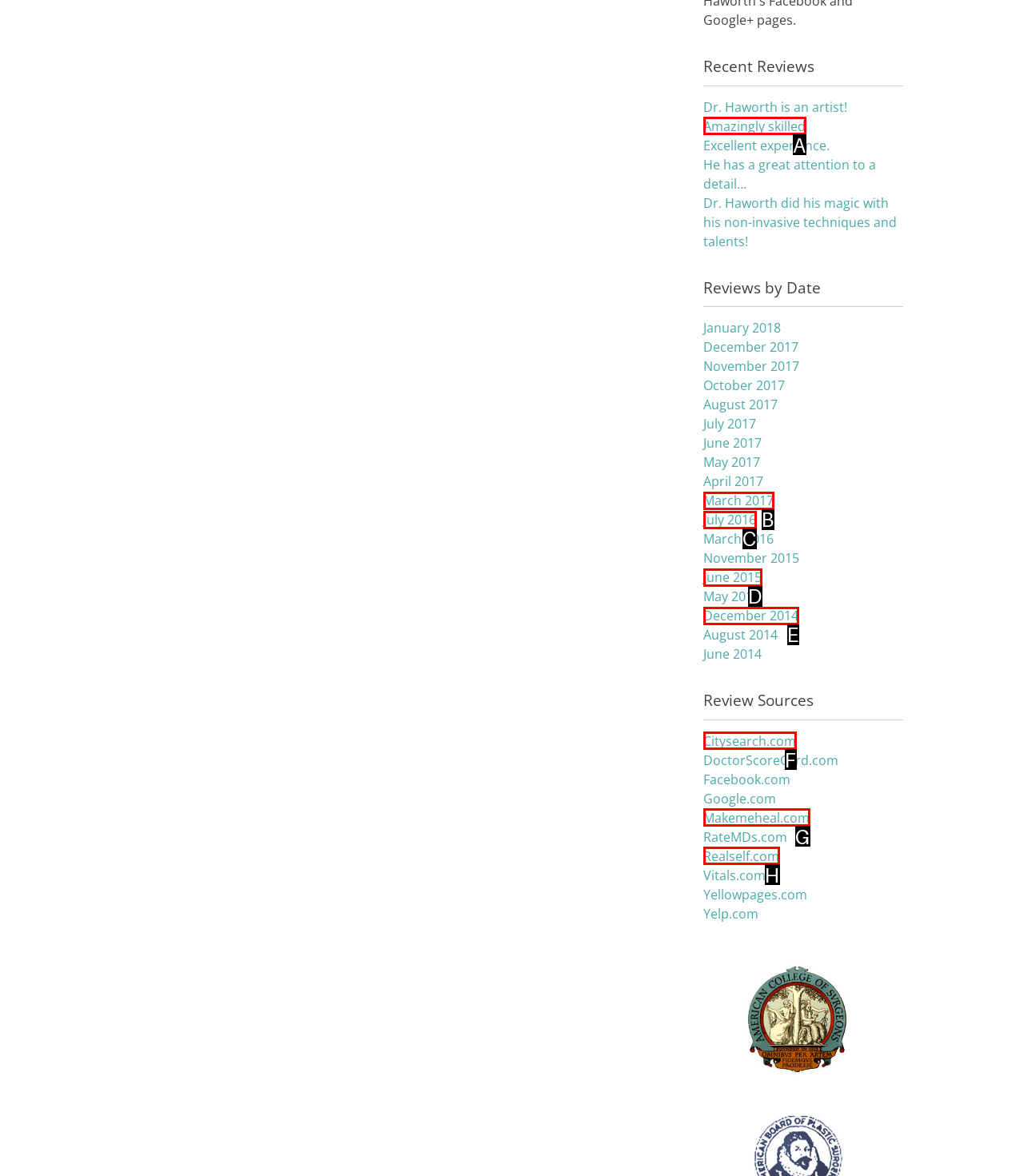Identify the HTML element that corresponds to the following description: Realself.com. Provide the letter of the correct option from the presented choices.

H